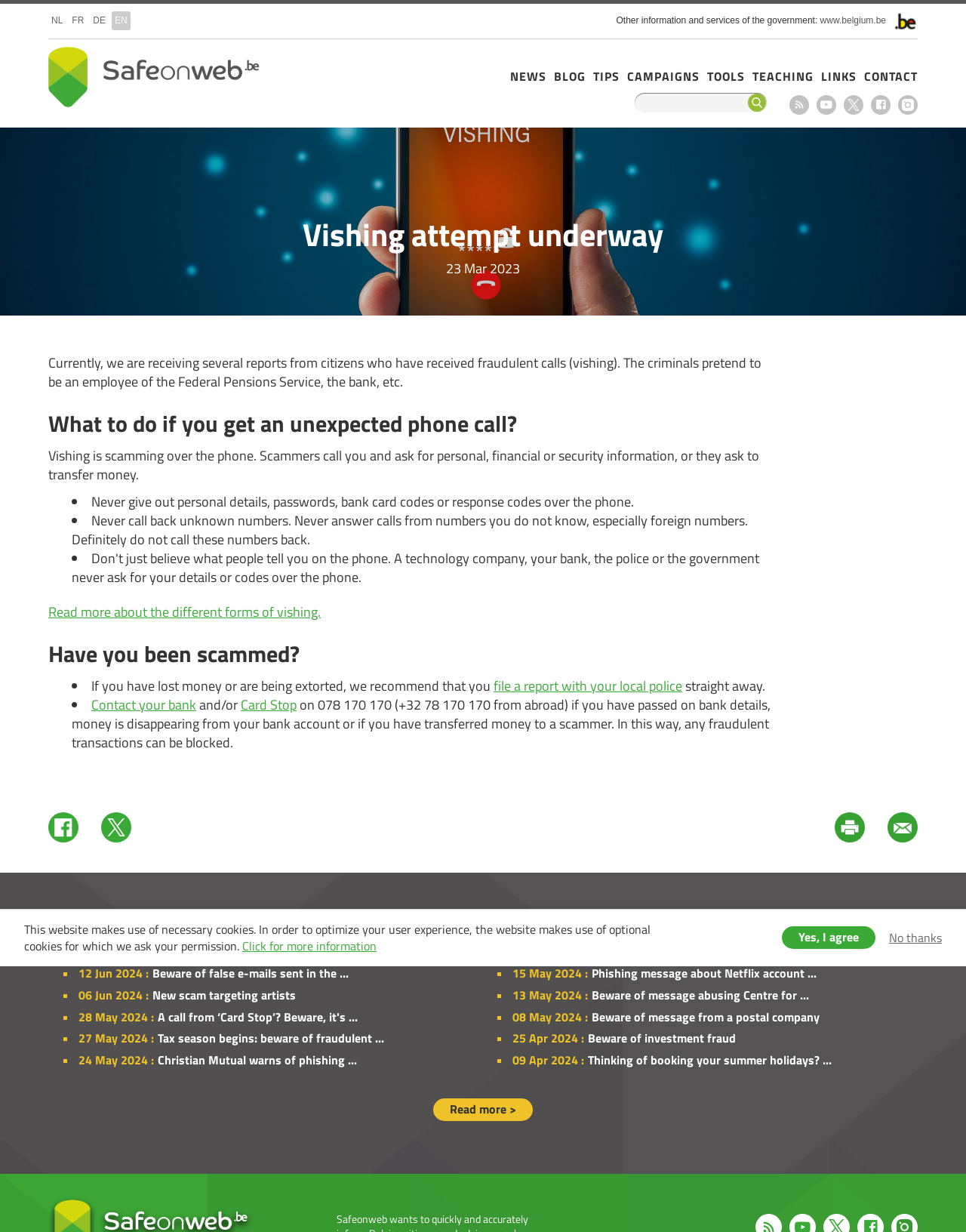Summarize the webpage comprehensively, mentioning all visible components.

The webpage is about a vishing attempt underway, with a focus on warning citizens about fraudulent calls. At the top of the page, there is a logo of the Belgian federal government and links to other government websites. Below this, there are language options (NL, FR, DE, EN) and a link to the Safeonweb website.

The main content of the page is divided into sections. The first section has a heading "Vishing attempt underway" and provides information about what vishing is and how to identify it. There is a subheading "What to do if you get an unexpected phone call?" with a list of tips on how to handle such calls.

The next section has a heading "Have you been scammed?" and provides advice on what to do if you have lost money or are being extorted. There are links to file a report with the local police and to contact your bank.

Below this, there are social media links (Facebook, Twitter) and a print and mail option.

The final section is a news section with a heading "News" and a list of news articles with dates ranging from 23 Mar 2023 to 24 May 2024. Each article has a brief summary and a link to read more.

On the right side of the page, there is a search bar and a navigation menu with links to other sections of the website, including NEWS, BLOG, TIPS, CAMPAIGNS, TOOLS, TEACHING, and CONTACT. There is also a social media section with links to RSS feed, Youtube, X, Facebook, and Instagram.